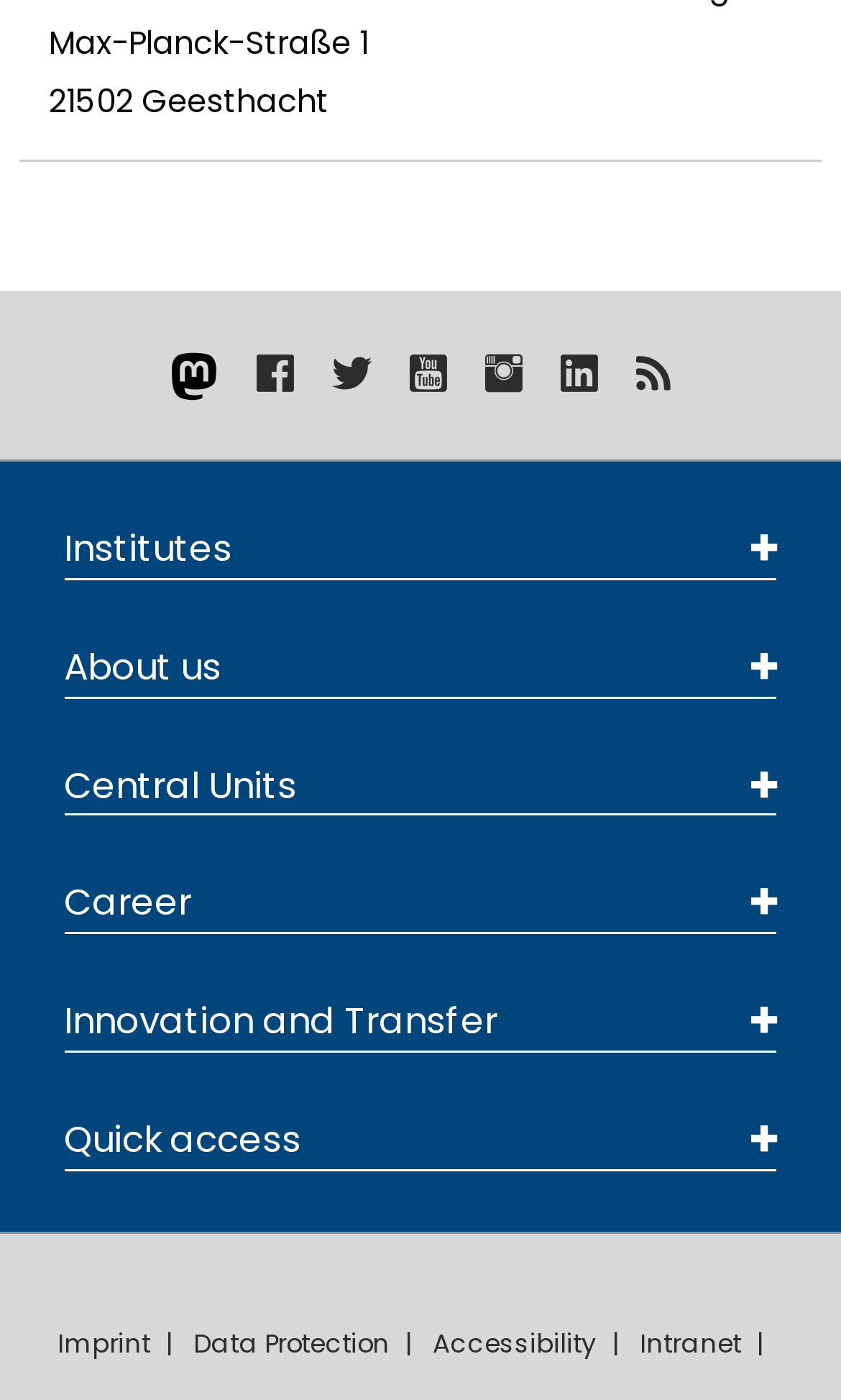Utilize the details in the image to give a detailed response to the question: What is the address of Hereon?

The address of Hereon can be found at the top of the webpage, where it is written as 'Max-Planck-Straße 1' and '21502 Geesthacht' in two separate lines.